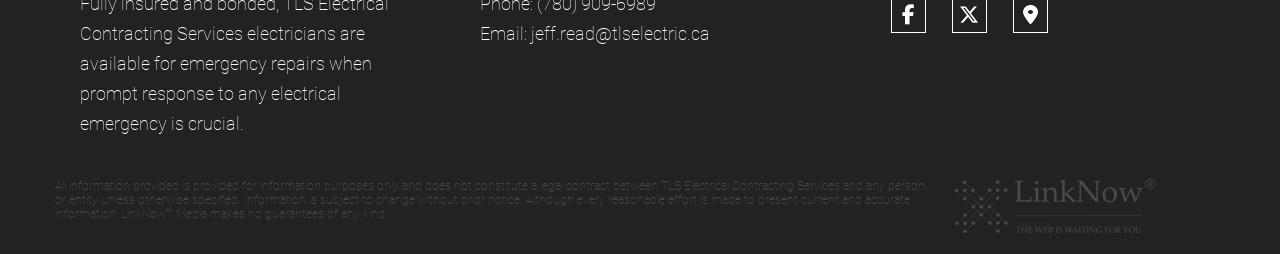Is the information on the website guaranteed?
Please provide a single word or phrase answer based on the image.

No